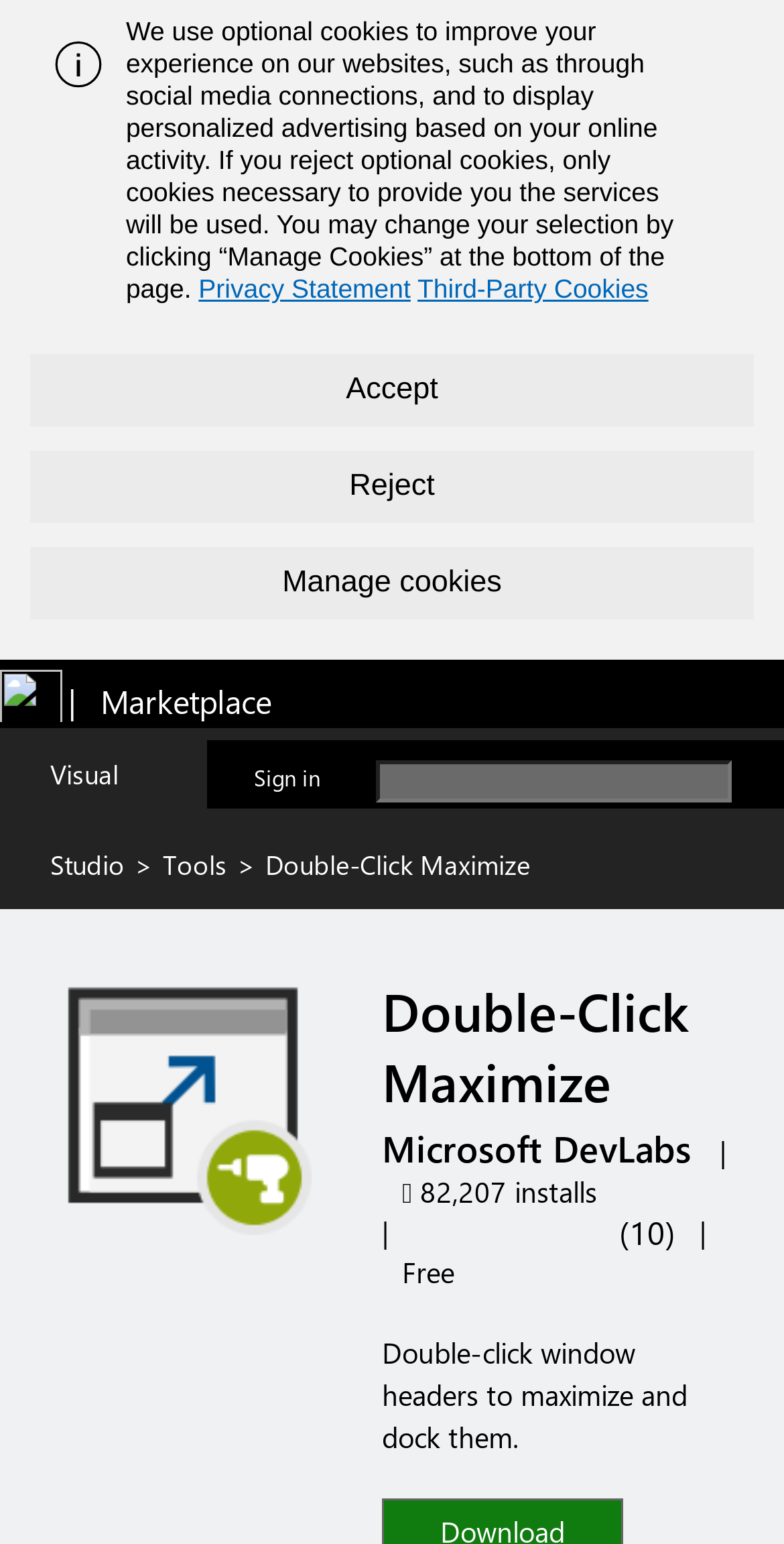Answer the question using only a single word or phrase: 
What is the average rating of the extension?

3.7 out of 5